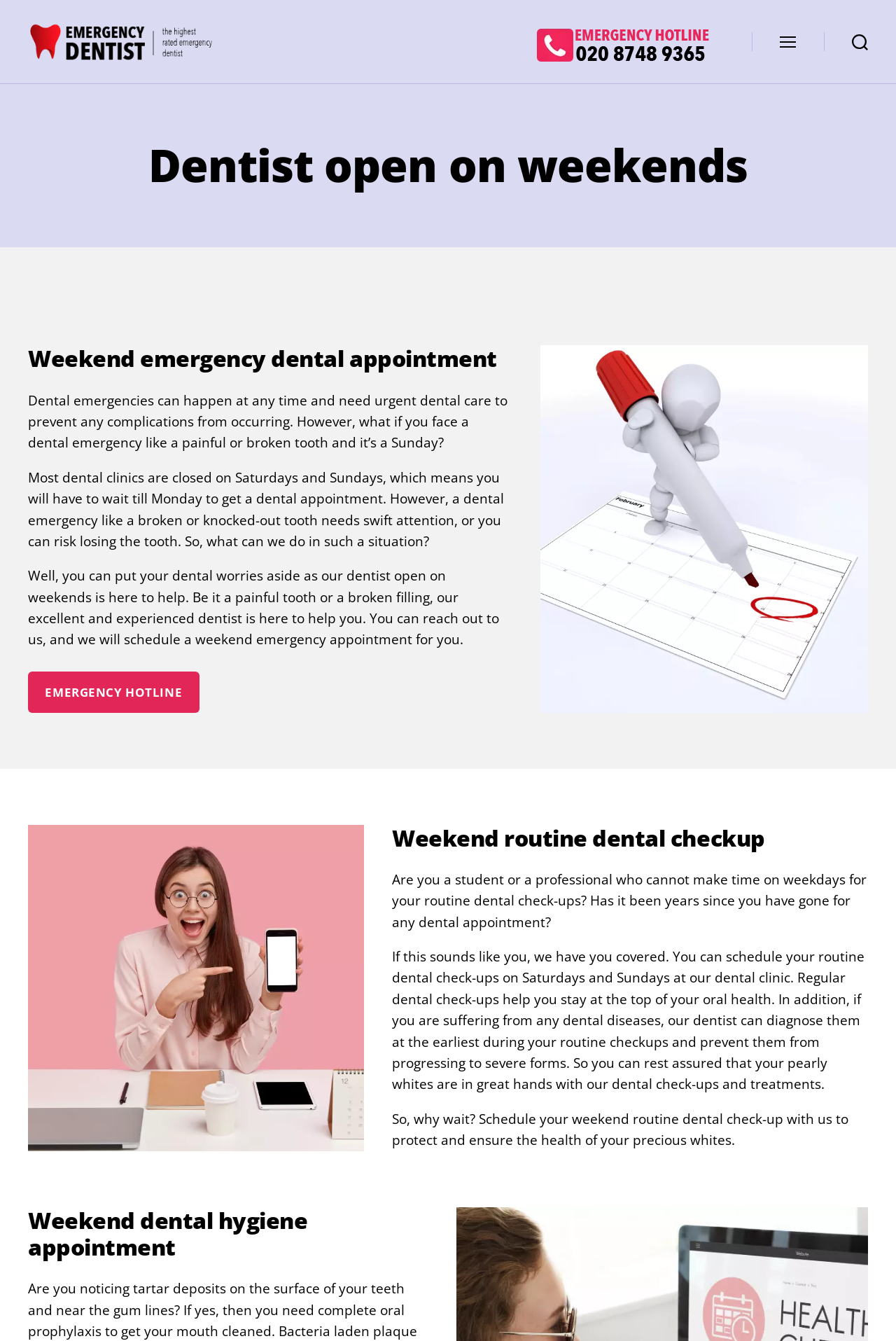Respond with a single word or phrase to the following question: What is the purpose of the dentist open on weekends?

Emergency dental care